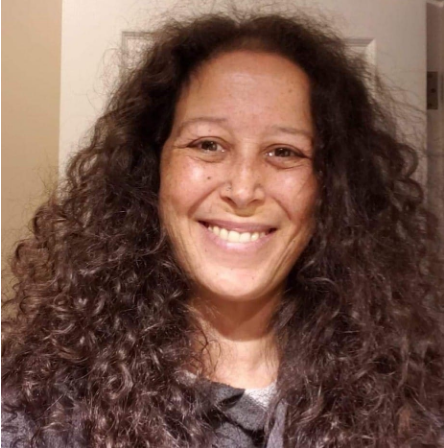Refer to the image and offer a detailed explanation in response to the question: What is the purpose of the National Hispanic Heritage Month initiatives?

According to the caption, the National Hispanic Heritage Month initiatives aim to highlight the contributions of Hispanic and Latino individuals in the labor movement, which is why Jonquil Garrick-Reynolds' profile is featured as part of this initiative.